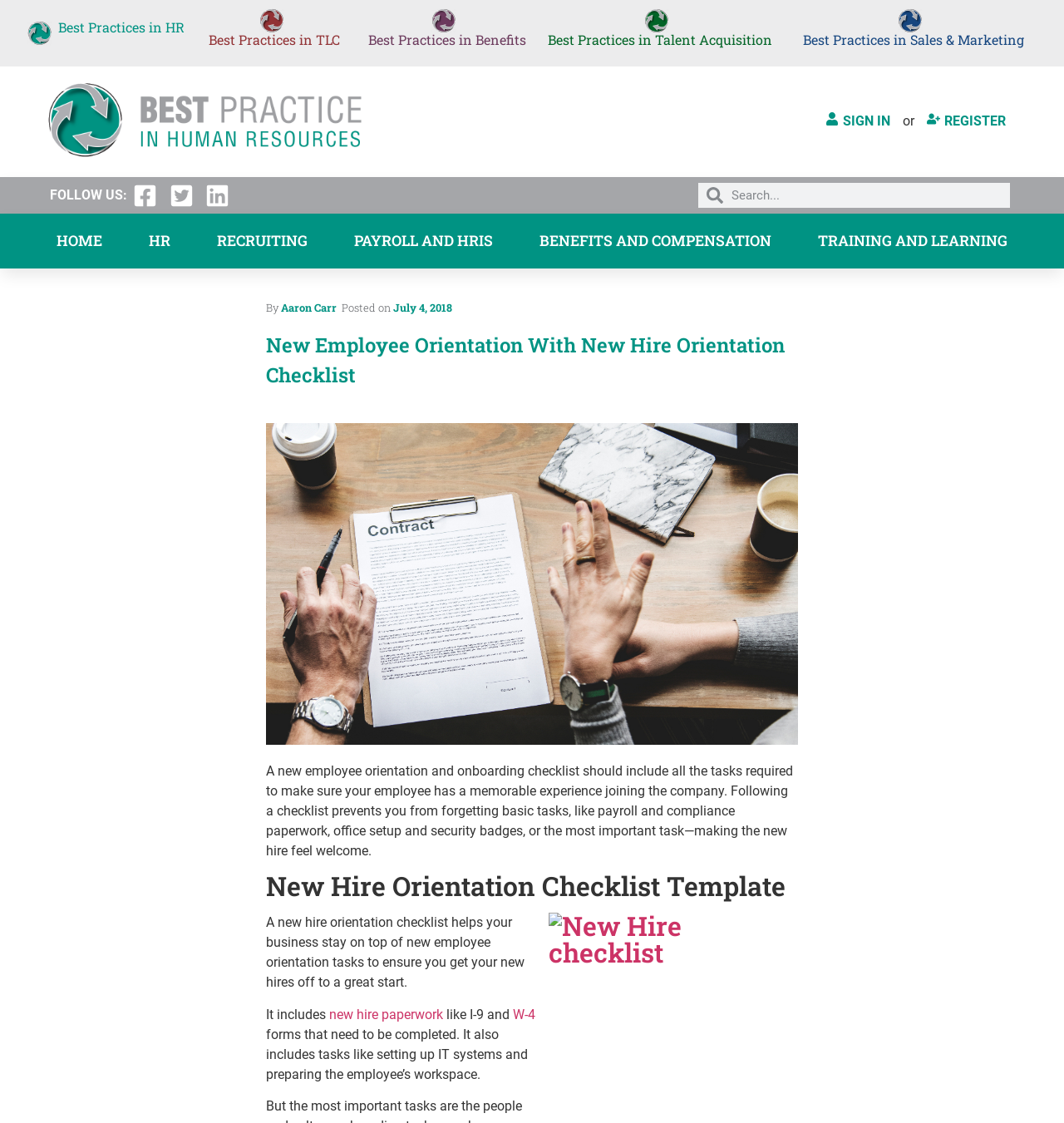Provide a brief response to the question using a single word or phrase: 
What is included in the new hire paperwork?

I-9 and W-4 forms